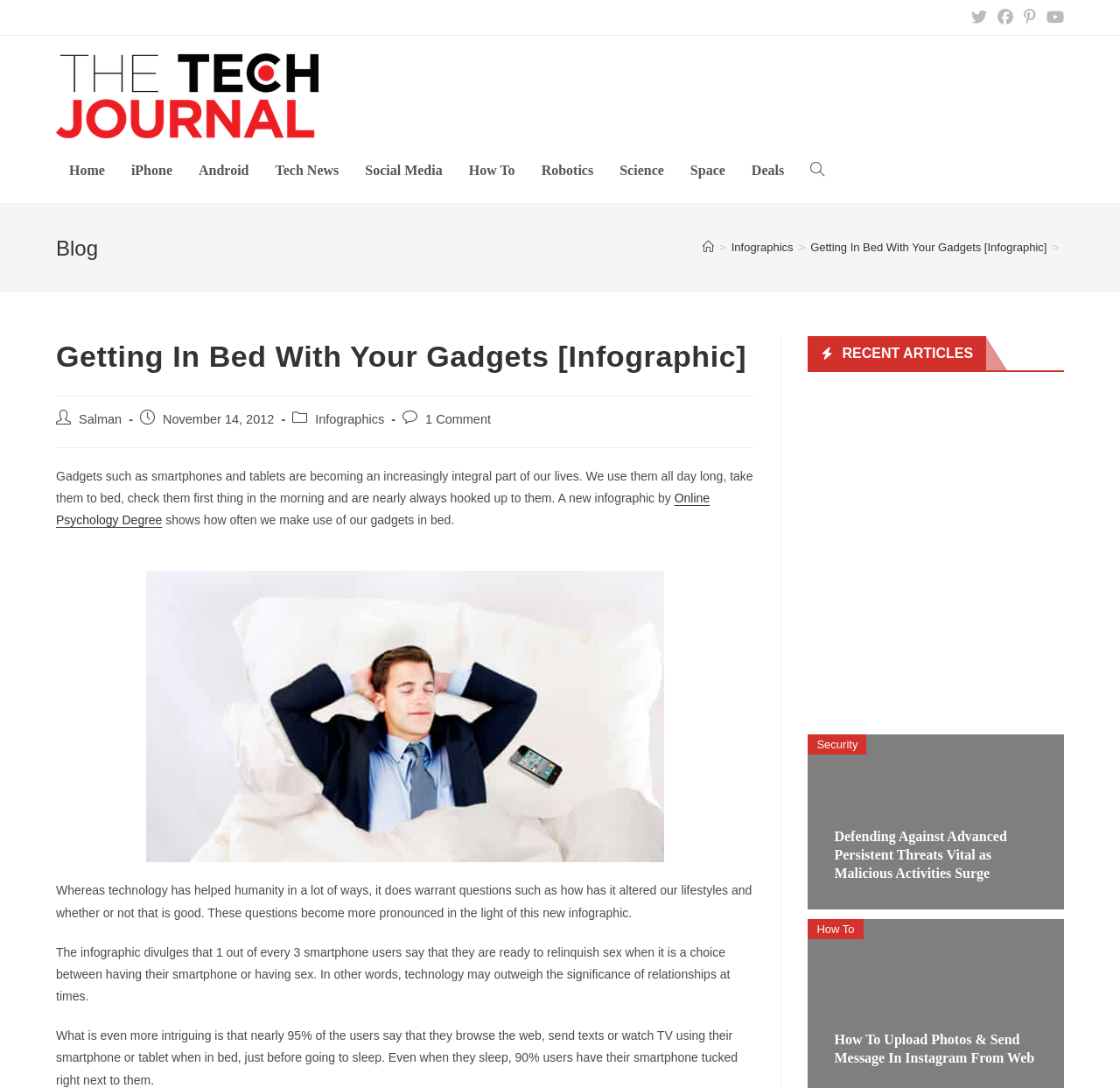Kindly determine the bounding box coordinates for the clickable area to achieve the given instruction: "Click on 'Bali Belly'".

None